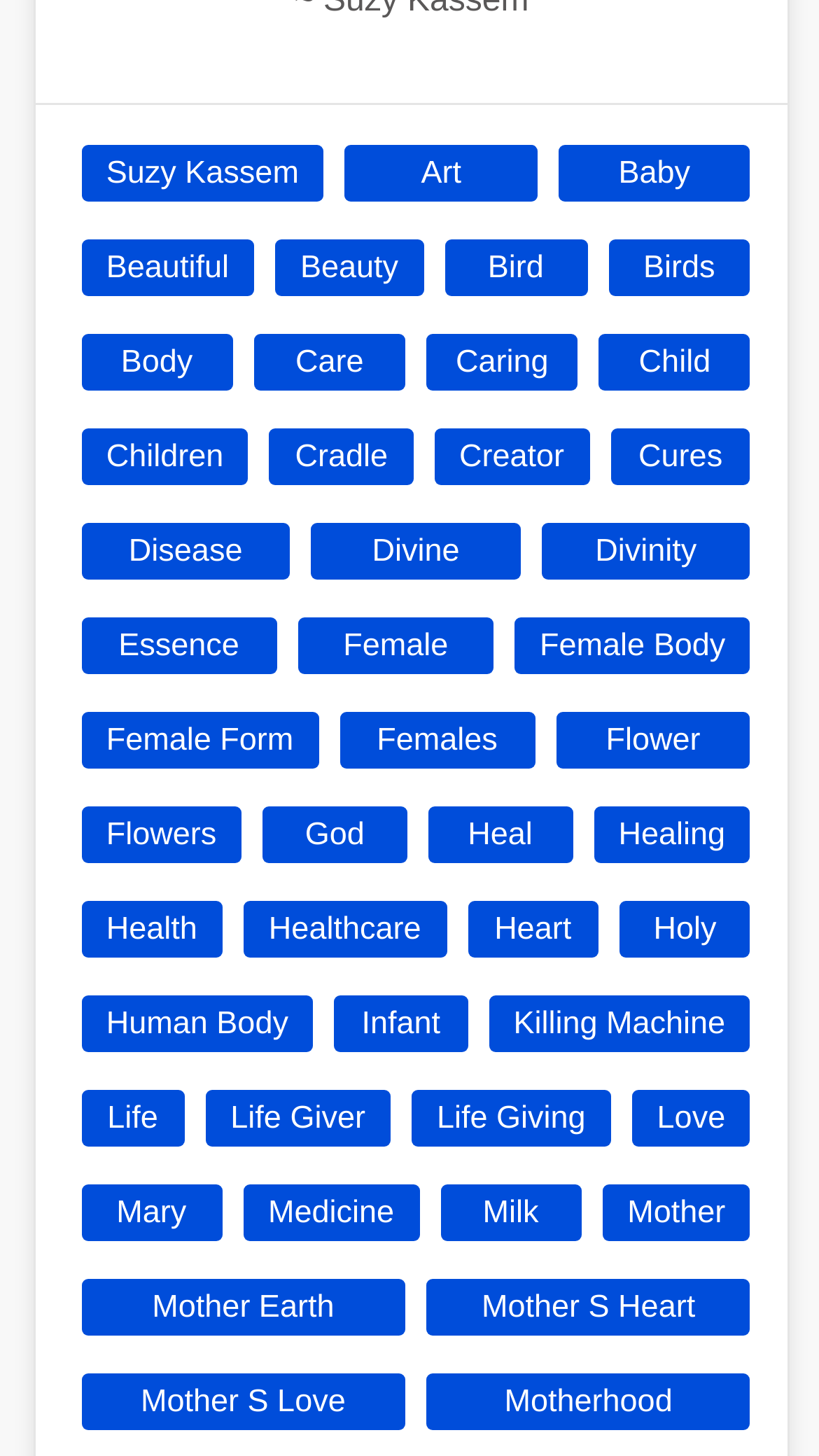Given the element description "Killing Machine" in the screenshot, predict the bounding box coordinates of that UI element.

[0.596, 0.684, 0.916, 0.723]